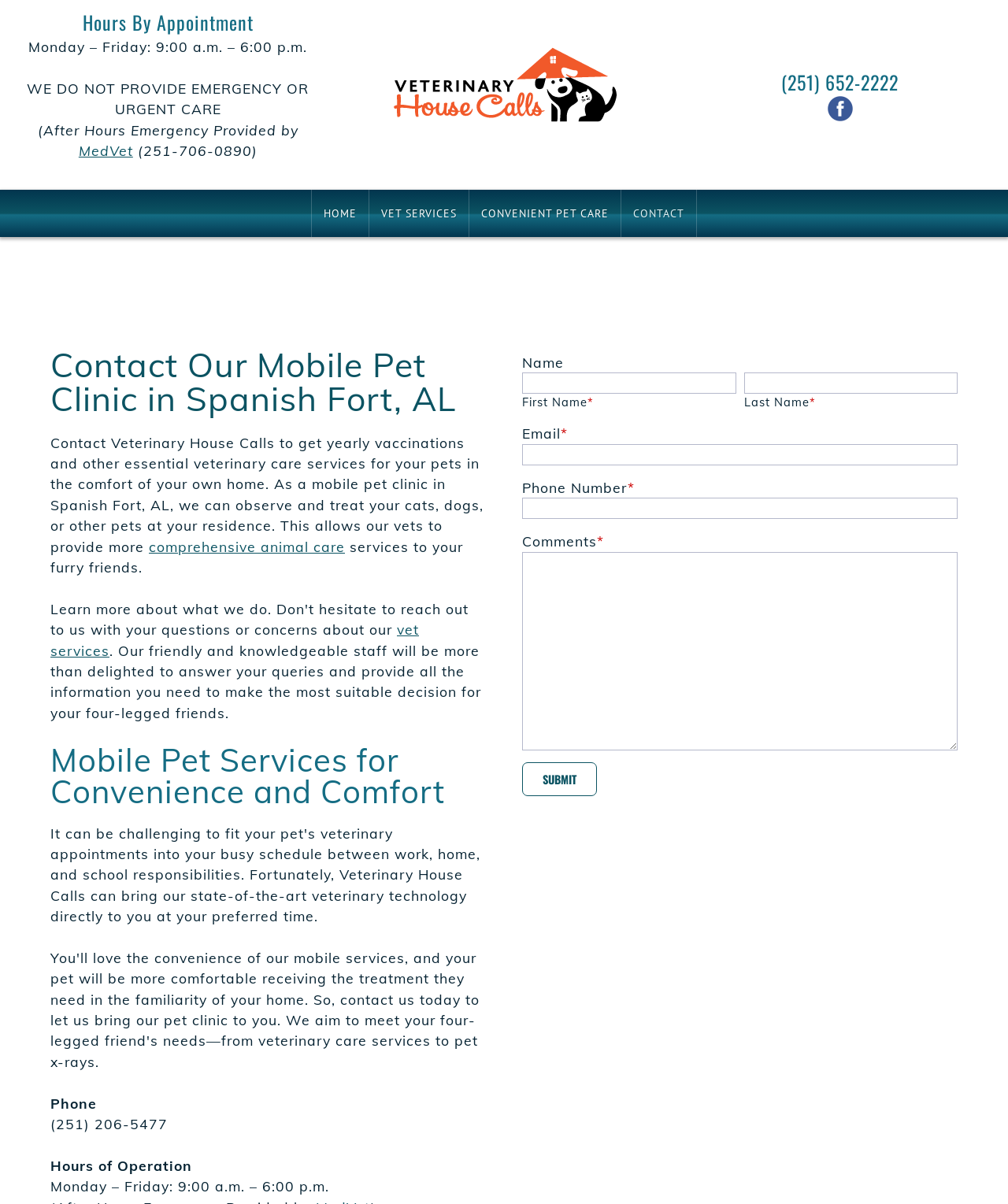What are the hours of operation for the pet clinic?
Based on the image, give a one-word or short phrase answer.

Monday – Friday: 9:00 a.m. – 6:00 p.m.